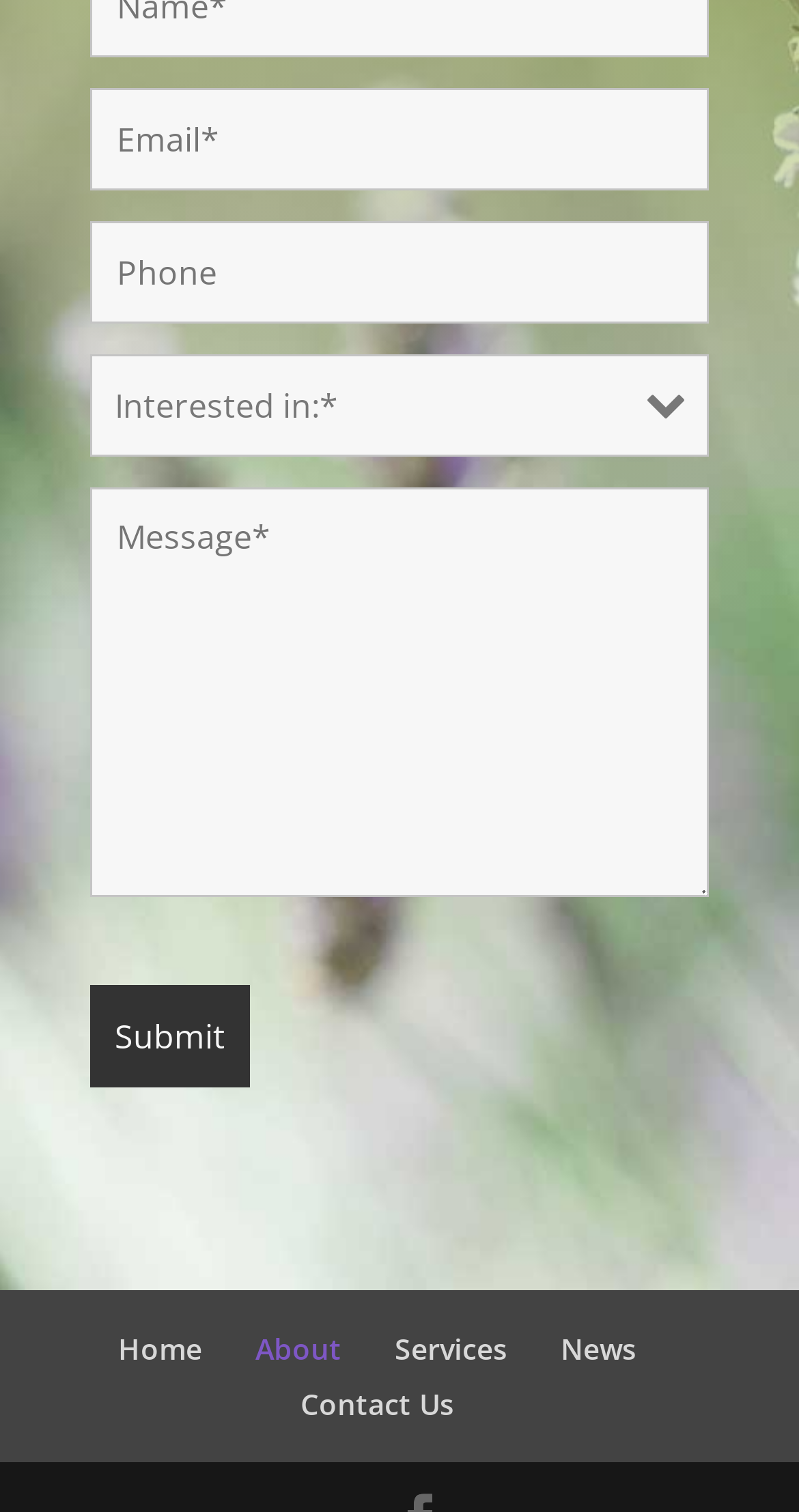Determine the bounding box coordinates for the region that must be clicked to execute the following instruction: "Type a message".

[0.113, 0.322, 0.887, 0.593]